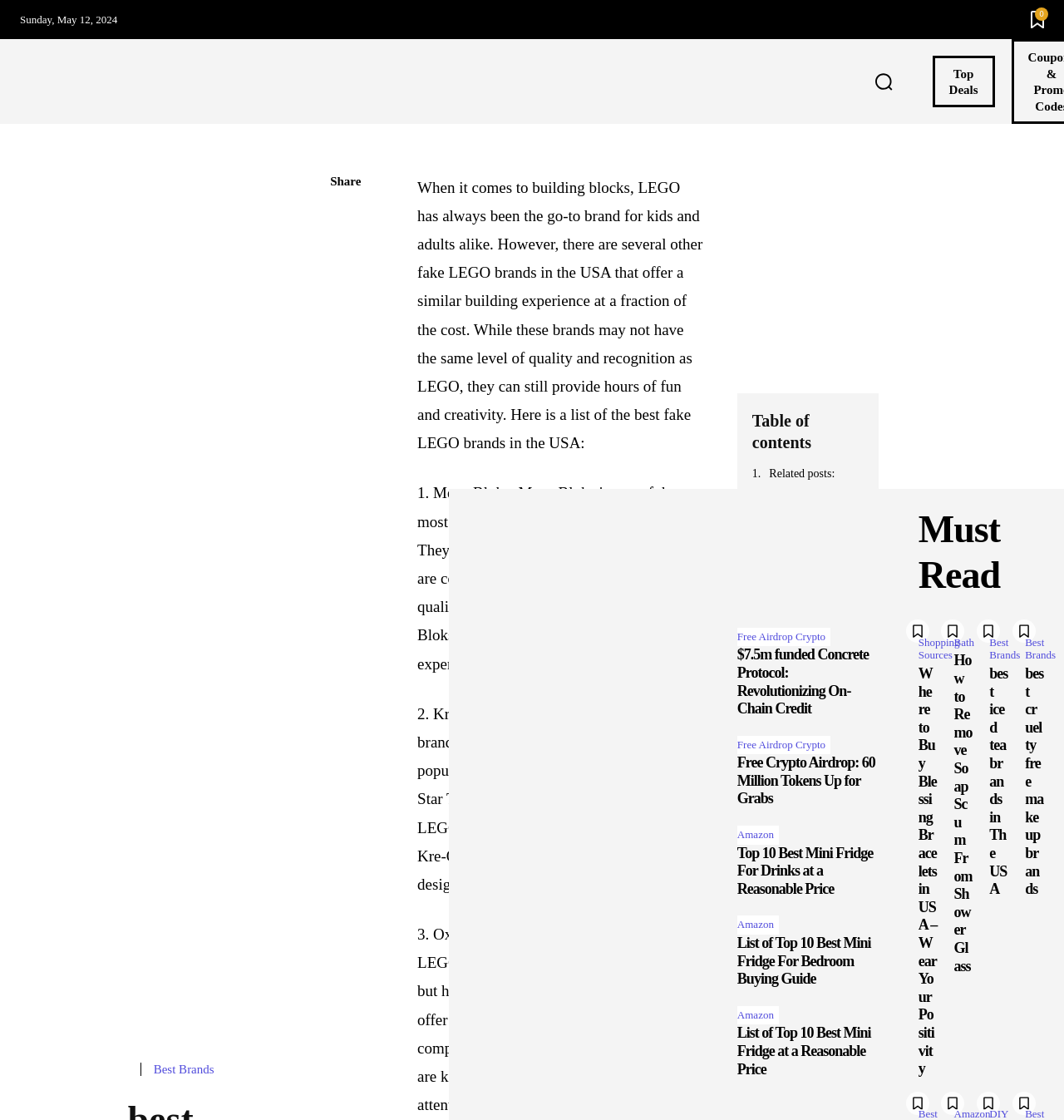Please identify the coordinates of the bounding box that should be clicked to fulfill this instruction: "Read more about the best fake LEGO brands".

[0.392, 0.159, 0.66, 0.403]